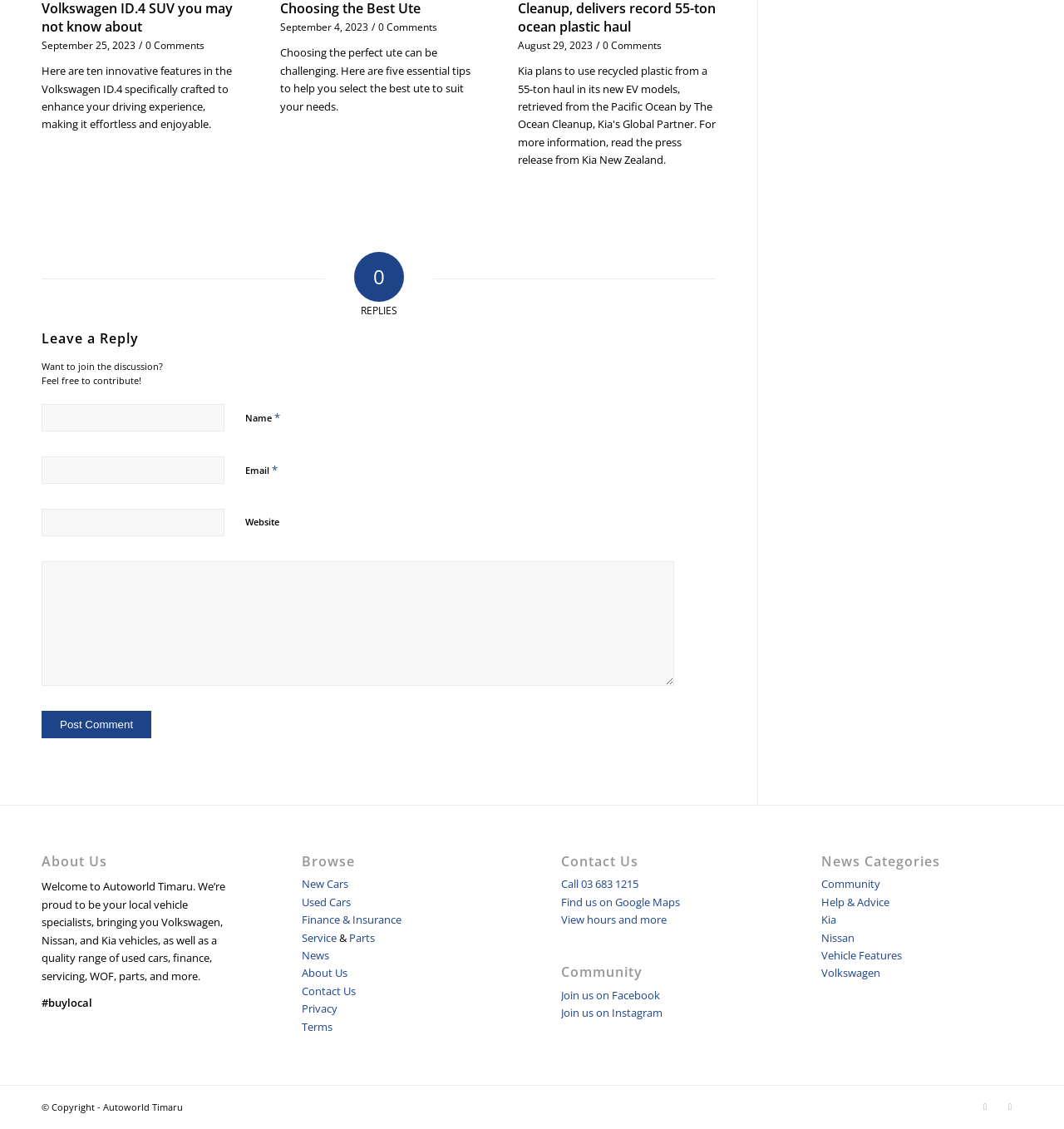Please examine the image and provide a detailed answer to the question: What is the category of the article with the title 'Choosing the perfect ute'?

I found the category of the article with the title 'Choosing the perfect ute' by looking at the article's content and matching it with the categories listed in the News Categories section. The article's content matches the category 'Help & Advice'.